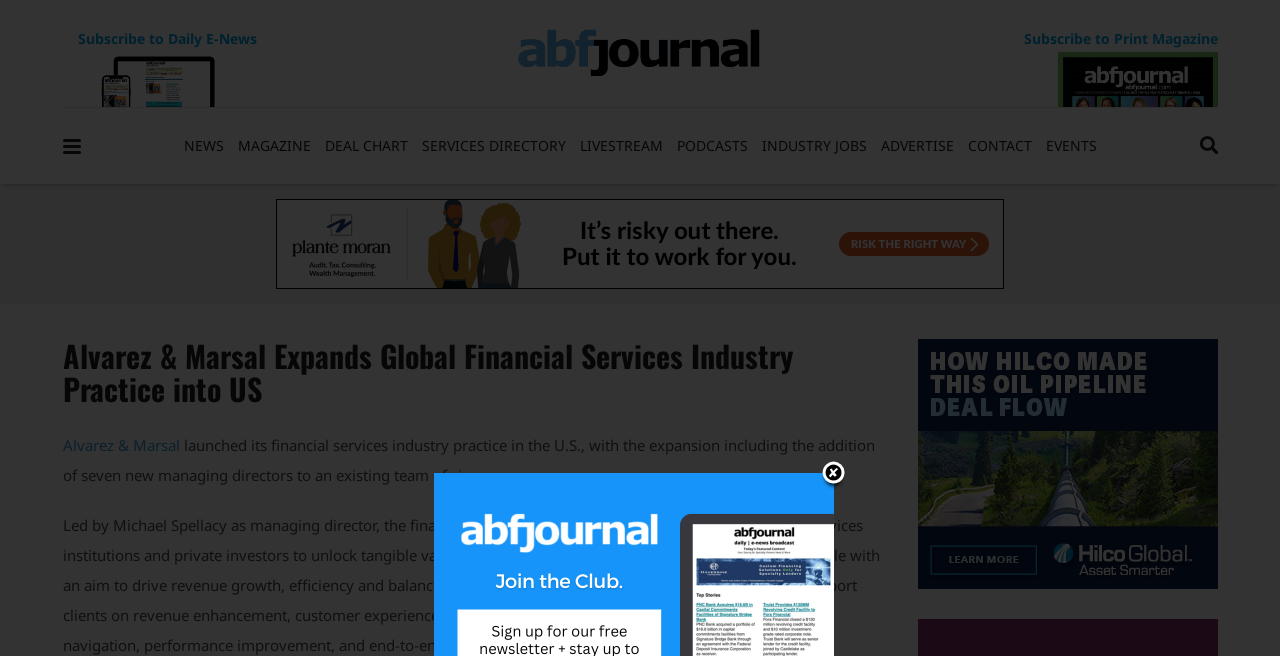How many links are there in the top navigation menu?
Your answer should be a single word or phrase derived from the screenshot.

9